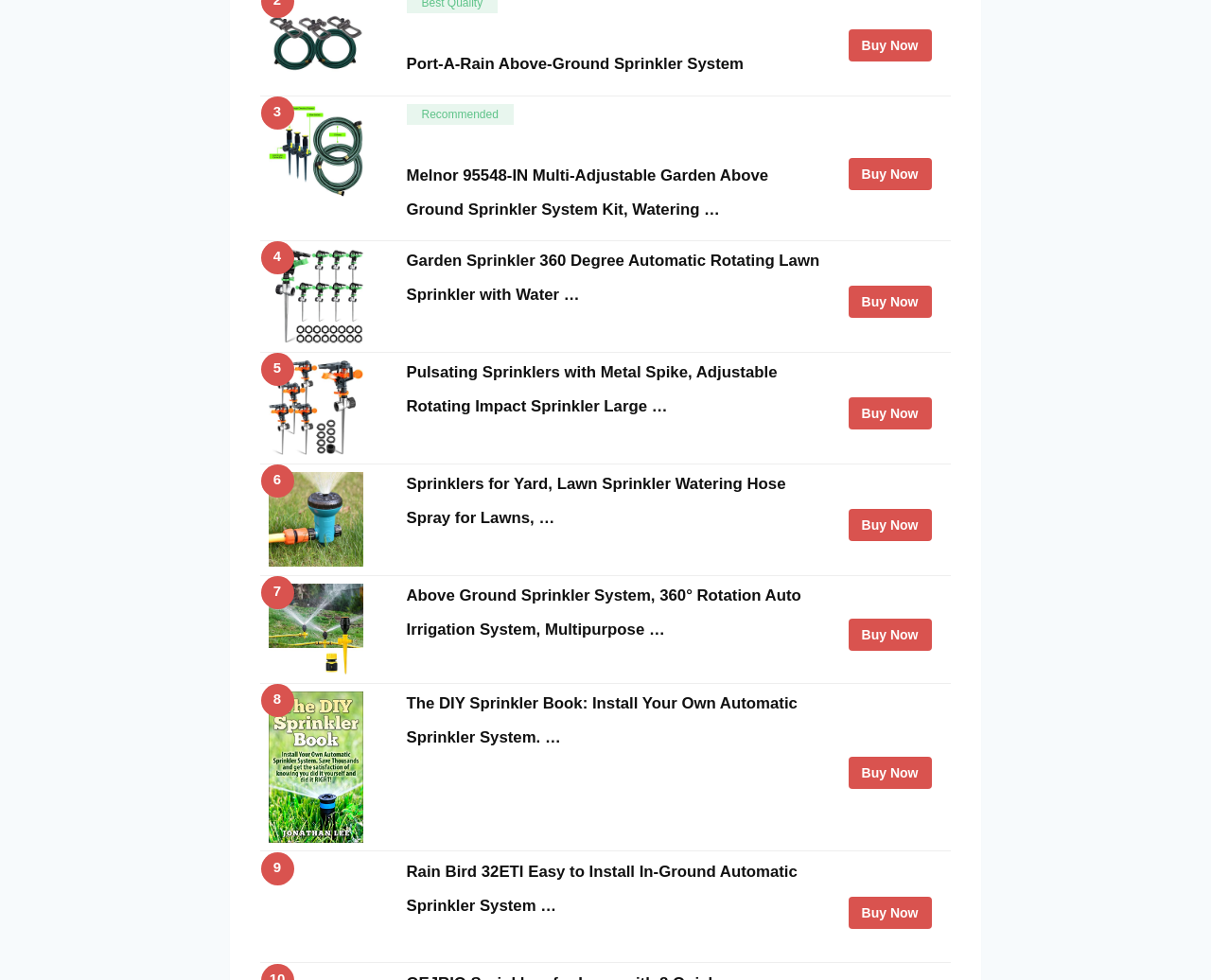Please identify the bounding box coordinates of the clickable region that I should interact with to perform the following instruction: "Explore 'Above Ground Sprinkler System, 360° Rotation Auto Irrigation System, Multipurpose…'". The coordinates should be expressed as four float numbers between 0 and 1, i.e., [left, top, right, bottom].

[0.221, 0.596, 0.322, 0.688]